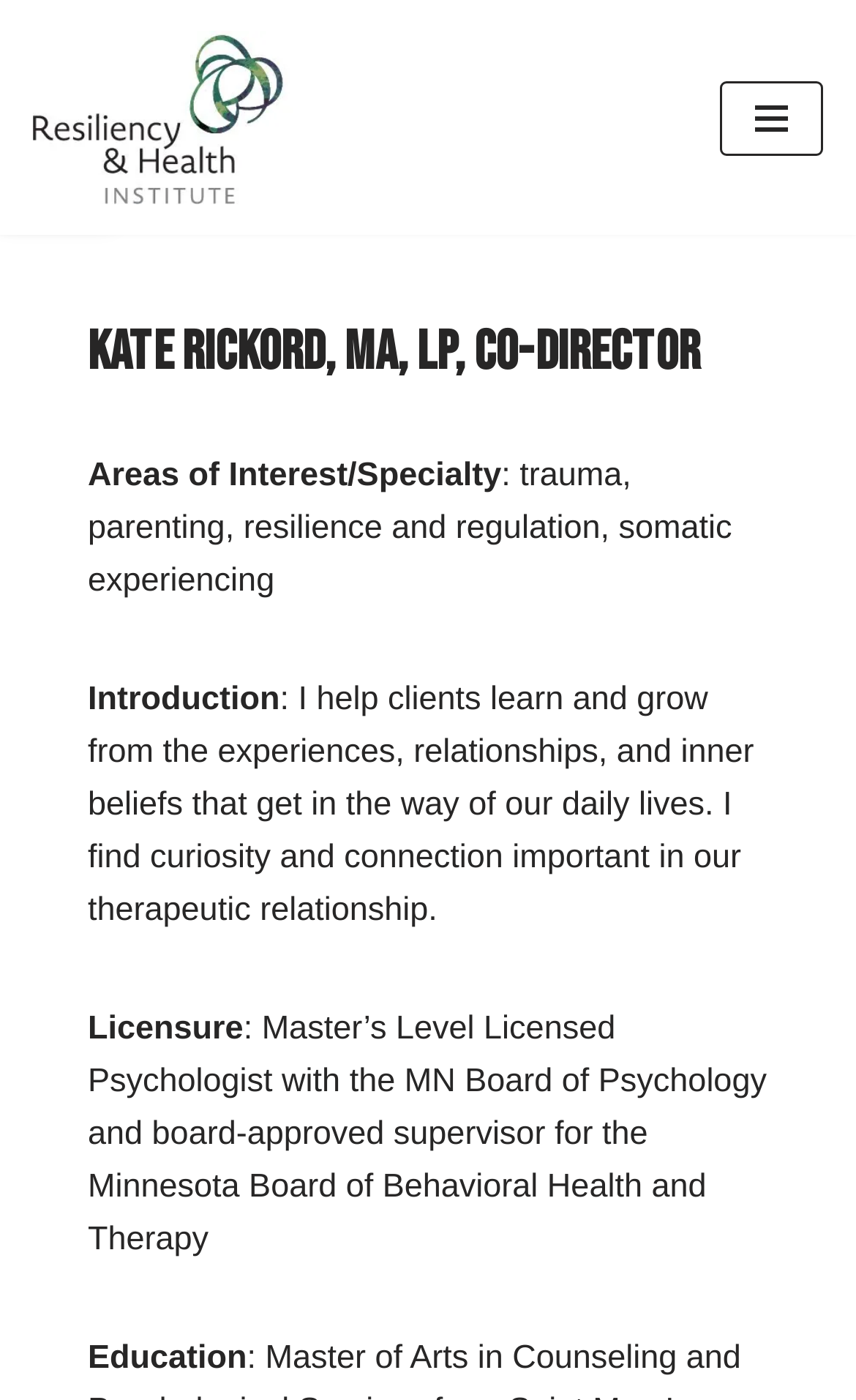Please analyze the image and give a detailed answer to the question:
What is the phone number of Resiliency & Health Institute, LLC?

The phone number of Resiliency & Health Institute, LLC can be found in the link element with the text 'Resiliency & Health Institute, LLC 651-714-3848 Serving the Twin Cities with Locations in Woodbury and Golden Valley'.